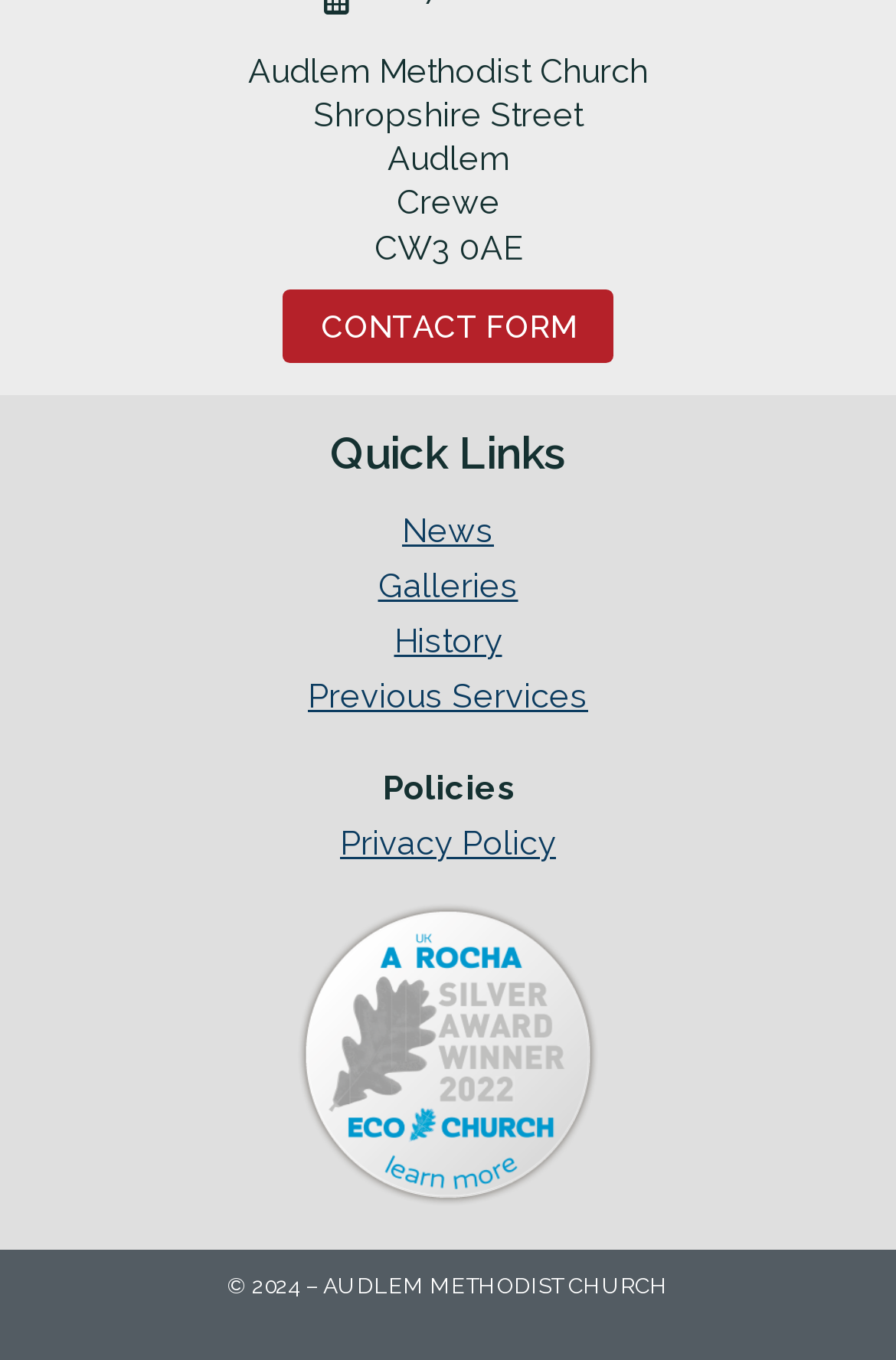What is the address of Audlem Methodist Church?
Examine the image and provide an in-depth answer to the question.

I found the address by looking at the static text elements at the top of the webpage, which provide the street, town, city, and postcode of the church.